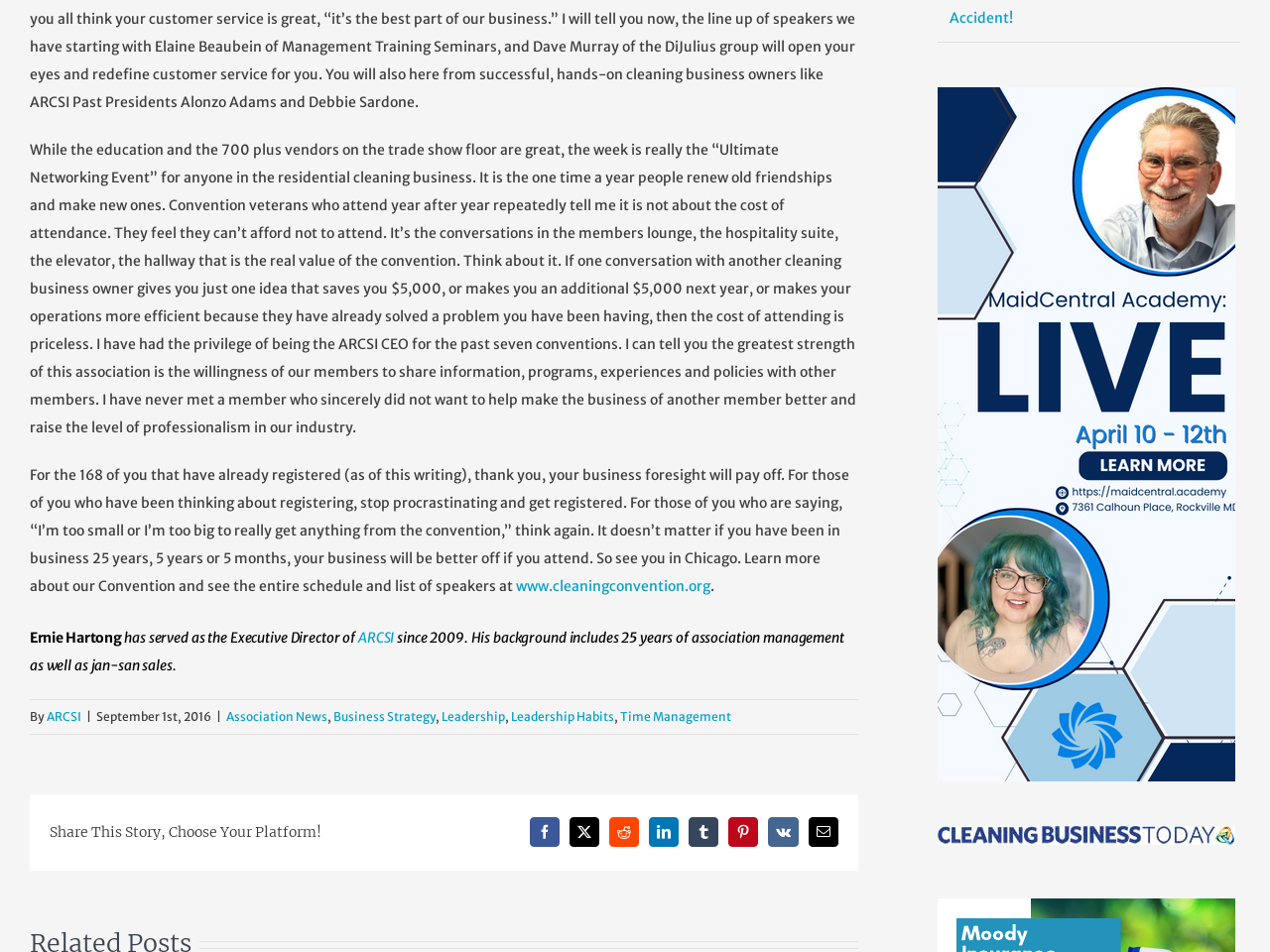Using the provided description alt="Cleaning Business Today", find the bounding box coordinates for the UI element. Provide the coordinates in (top-left x, top-left y, bottom-right x, bottom-right y) format, ensuring all values are between 0 and 1.

[0.738, 0.873, 0.973, 0.892]